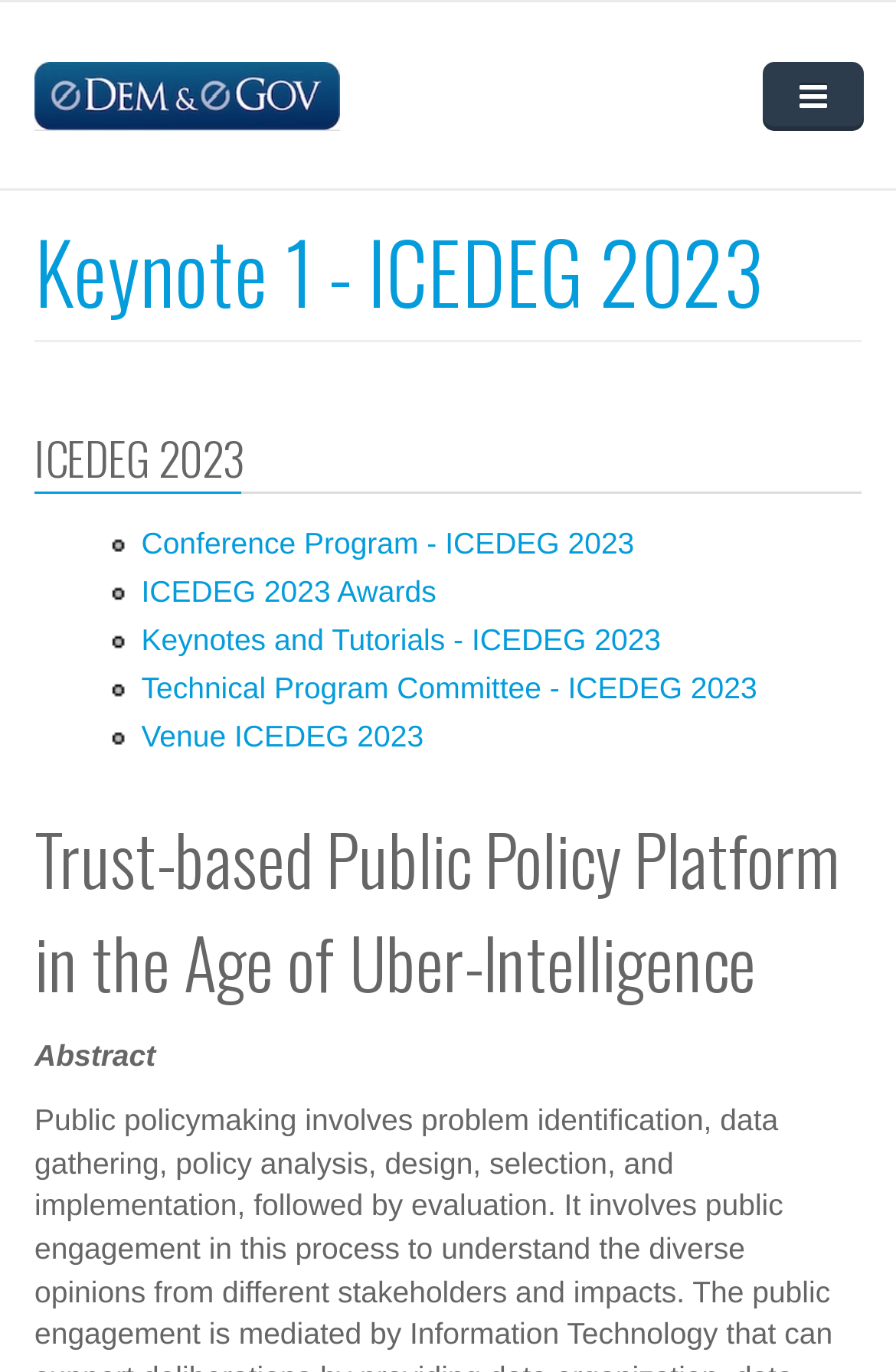Determine the bounding box coordinates of the clickable area required to perform the following instruction: "view conference program". The coordinates should be represented as four float numbers between 0 and 1: [left, top, right, bottom].

[0.158, 0.383, 0.708, 0.408]